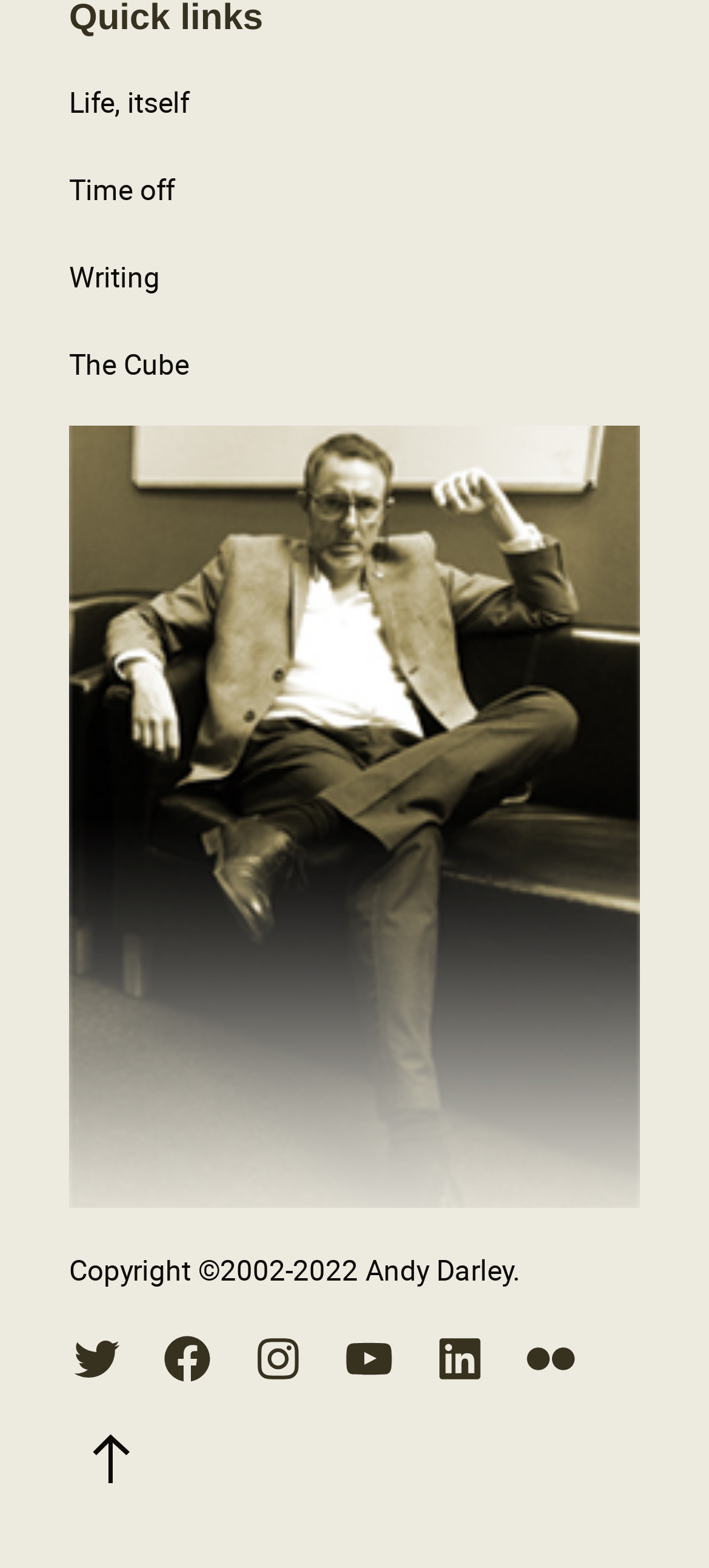Determine the bounding box coordinates of the element's region needed to click to follow the instruction: "Read about Catholic Places & Pilgrimages". Provide these coordinates as four float numbers between 0 and 1, formatted as [left, top, right, bottom].

None